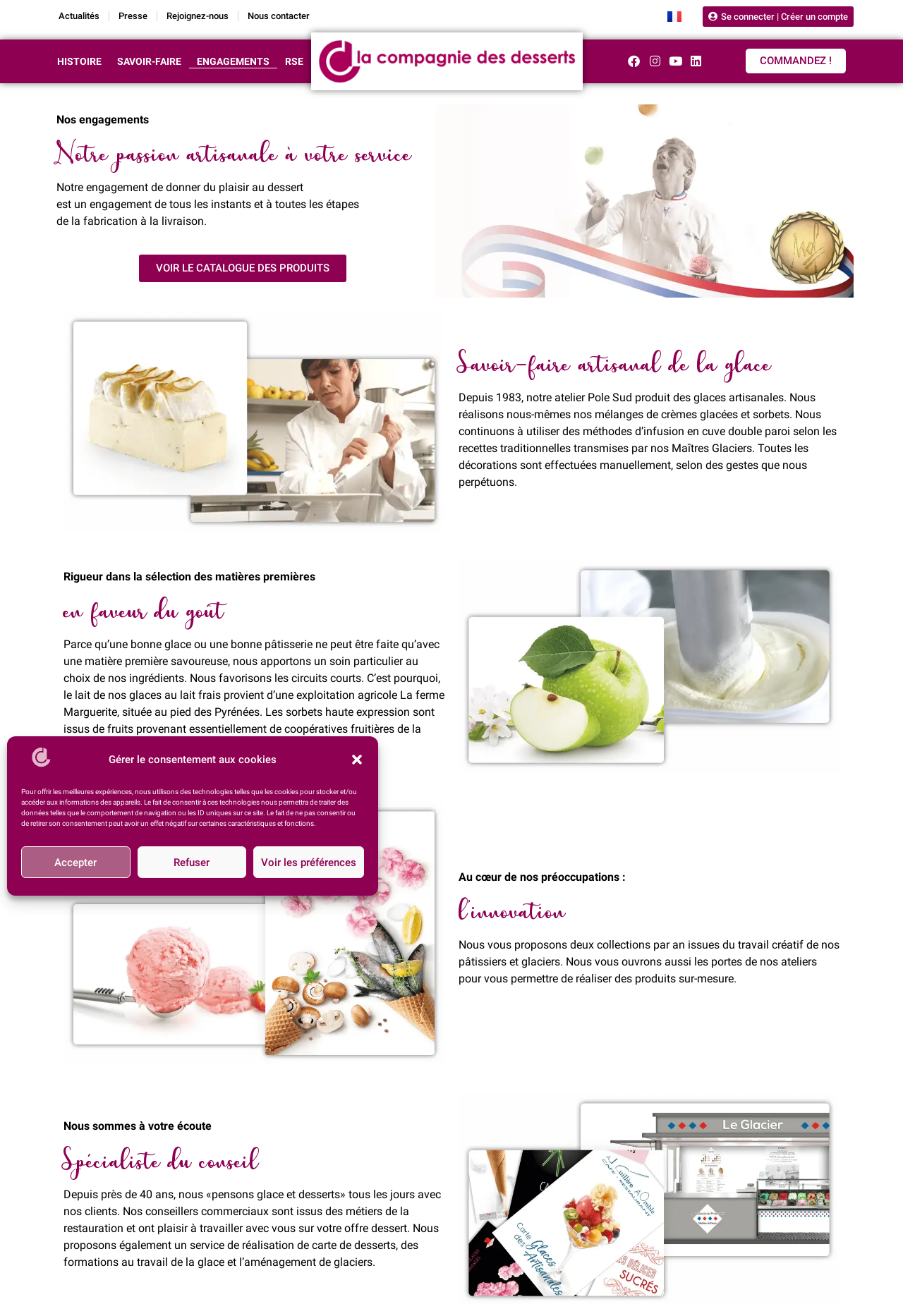Please find the bounding box coordinates for the clickable element needed to perform this instruction: "Connect or create an account".

[0.778, 0.005, 0.945, 0.02]